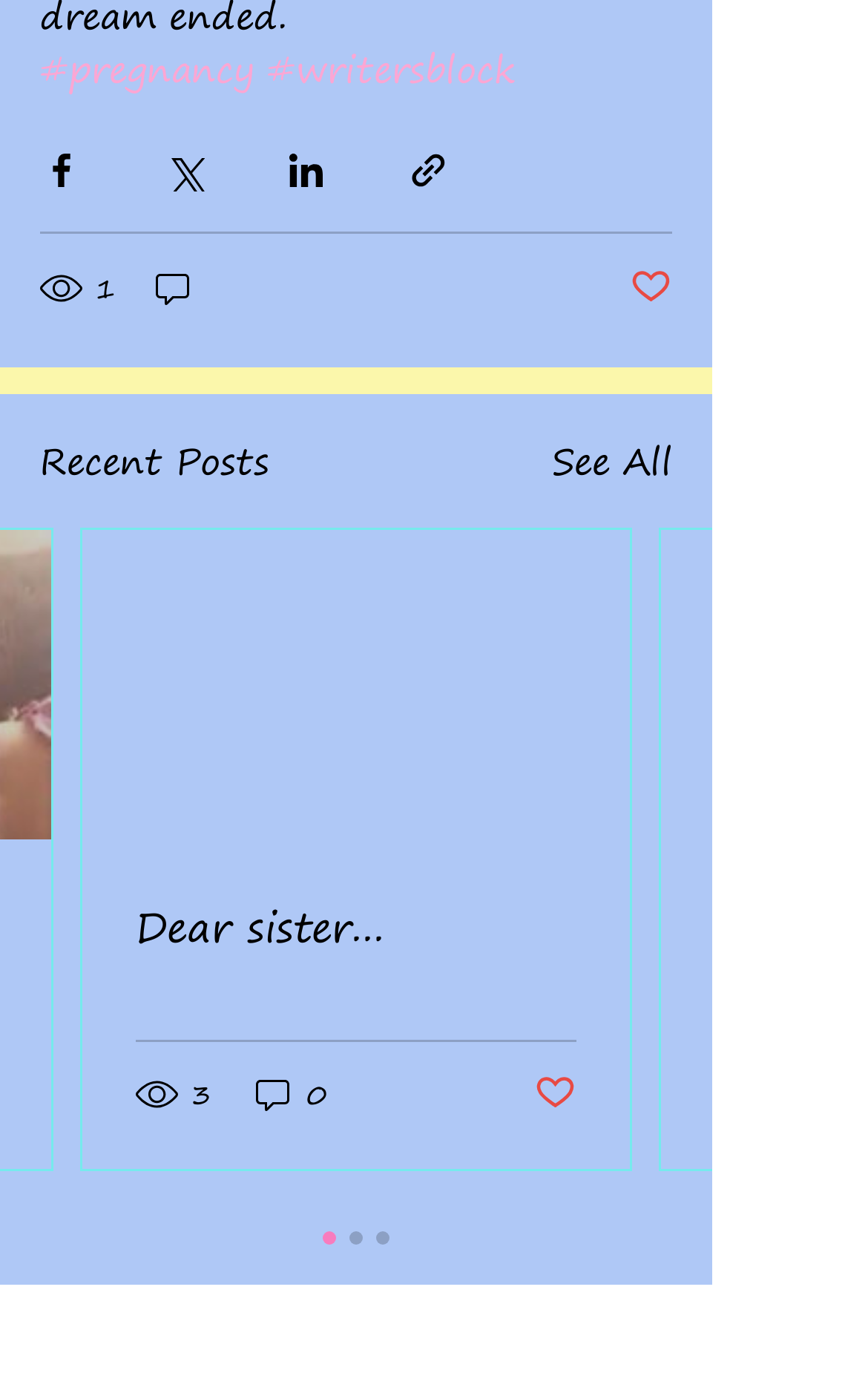Identify the bounding box coordinates for the UI element described as follows: "See All". Ensure the coordinates are four float numbers between 0 and 1, formatted as [left, top, right, bottom].

[0.636, 0.311, 0.774, 0.349]